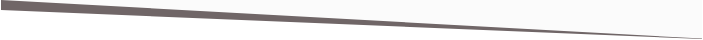Please analyze the image and give a detailed answer to the question:
What type of information does the webpage provide about Joe Corey?

The webpage provides insight into Joe Corey's career, showcasing his accomplishments and highlighting his notable works in film and television.